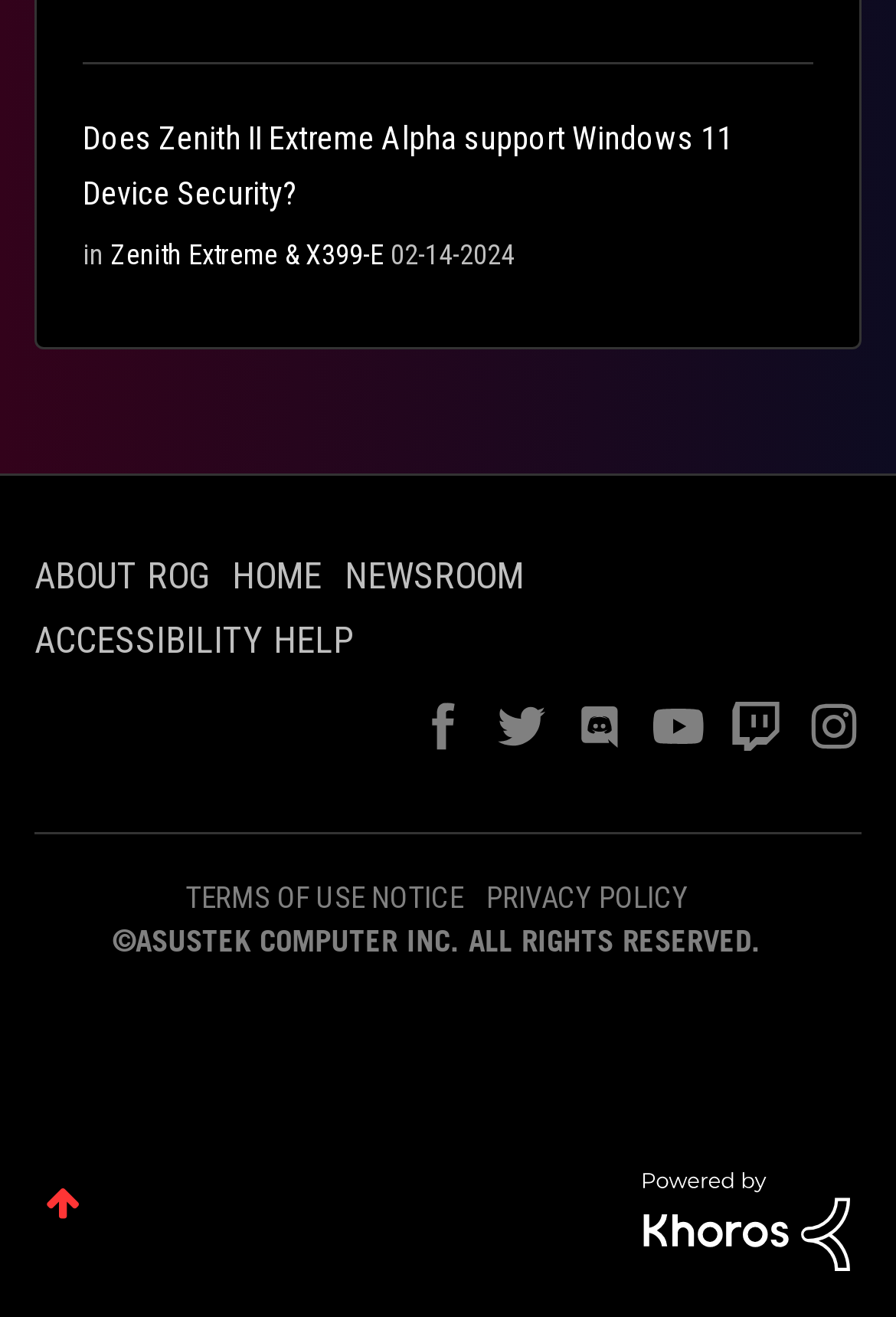Use a single word or phrase to answer the question:
What is the company name mentioned in the copyright notice?

ASUSTEK COMPUTER INC.